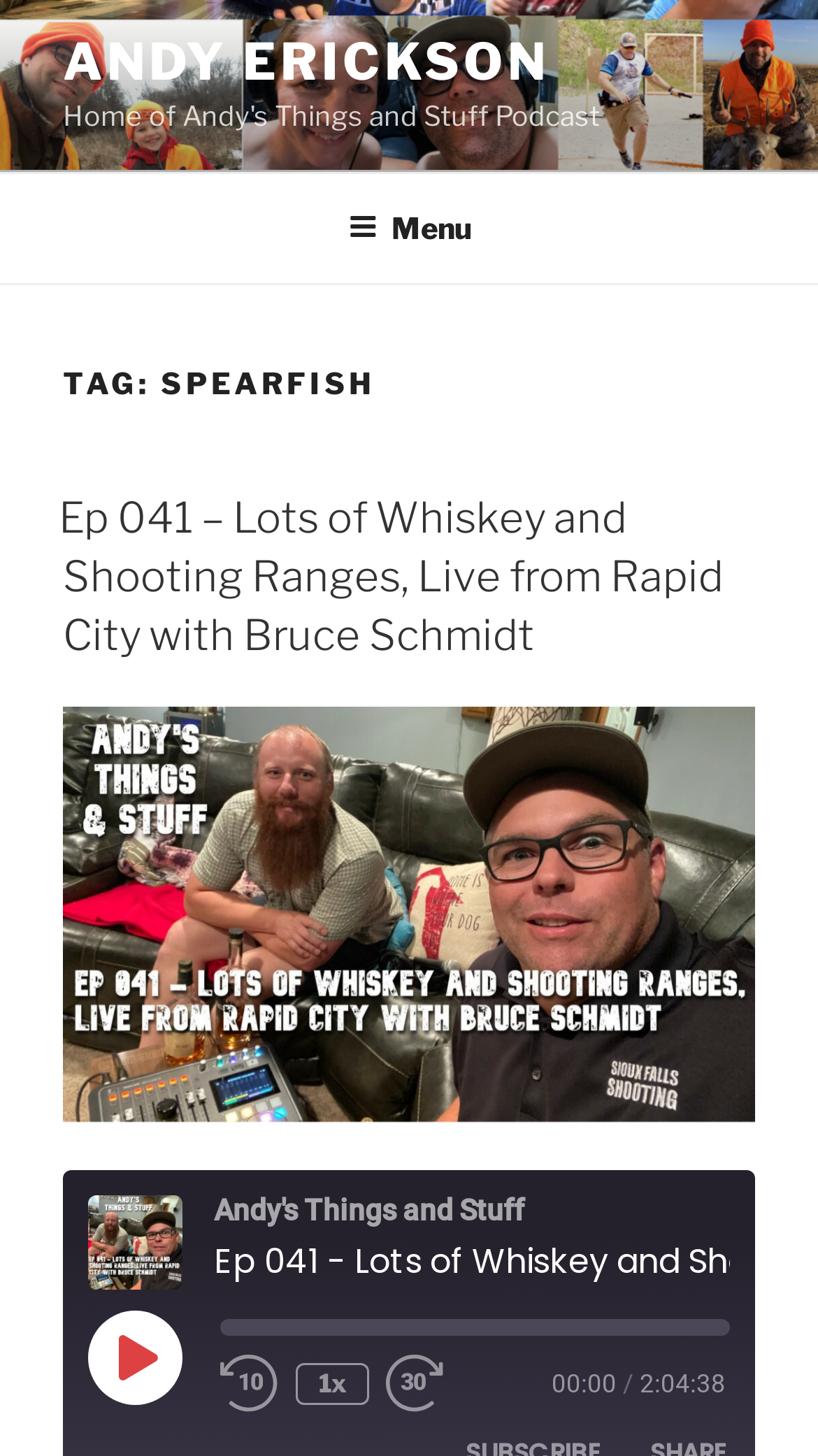What is the name of the person associated with the podcast?
Please provide a comprehensive answer to the question based on the webpage screenshot.

The question is asking for the name of the person associated with the podcast. By looking at the webpage, we can see that the link 'ANDY ERICKSON' is prominent at the top of the page, suggesting that Andy Erickson is the person associated with the podcast.